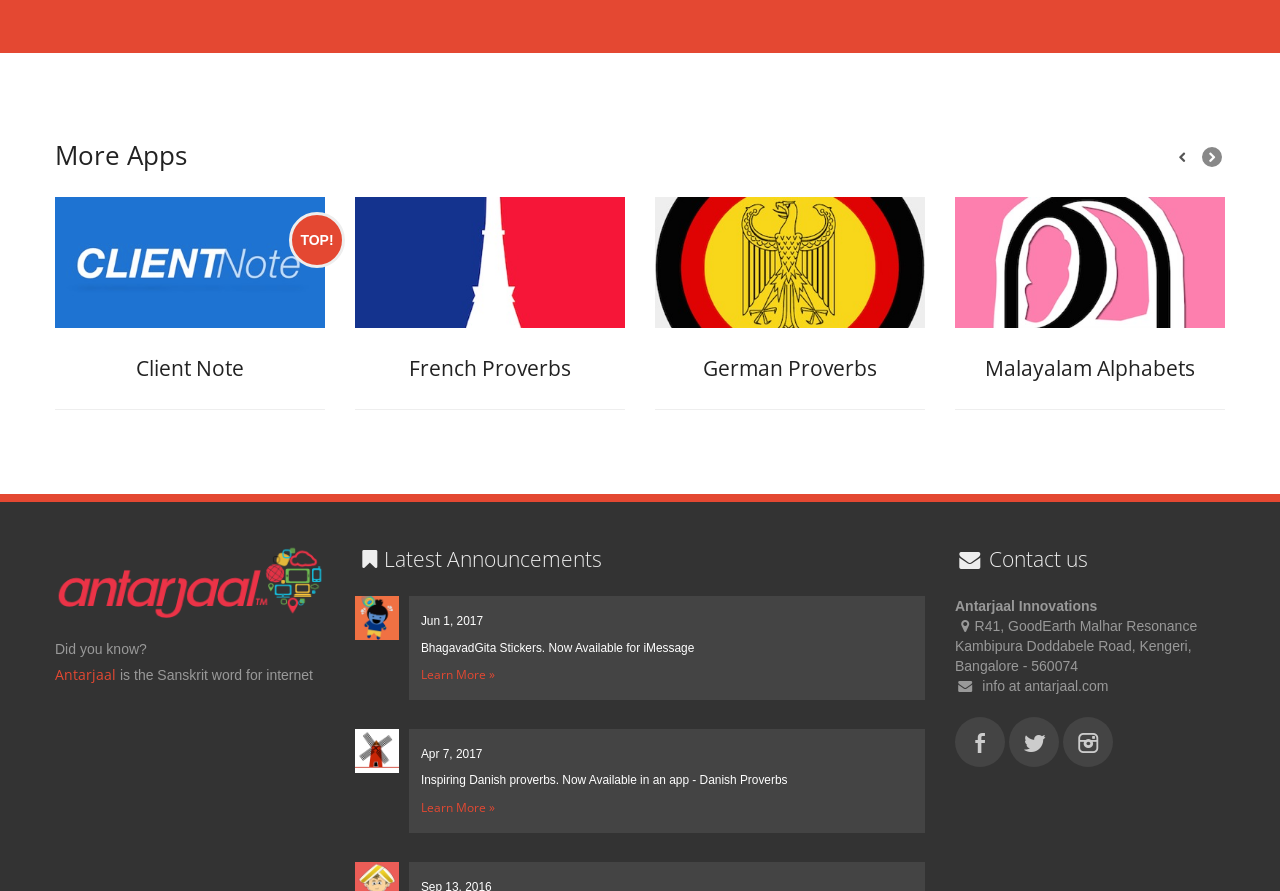Determine the bounding box coordinates for the clickable element required to fulfill the instruction: "Click on 'info at antarjaal.com'". Provide the coordinates as four float numbers between 0 and 1, i.e., [left, top, right, bottom].

[0.761, 0.761, 0.866, 0.779]